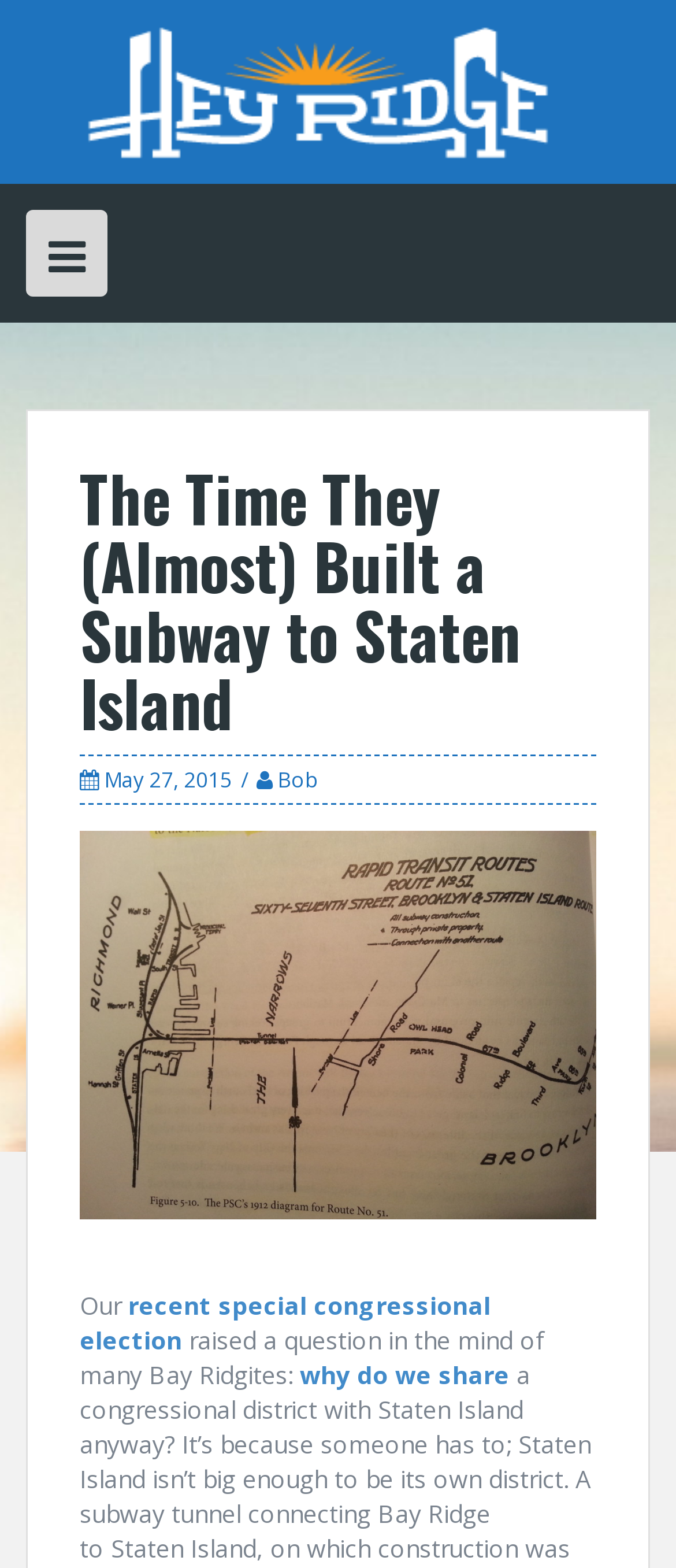What is the question raised by the recent special congressional election?
Answer the question in a detailed and comprehensive manner.

I found the question raised by the recent special congressional election by looking at the link 'why do we share' which is located in the text below the image of the map of the proposed subway tunnel to Staten Island.